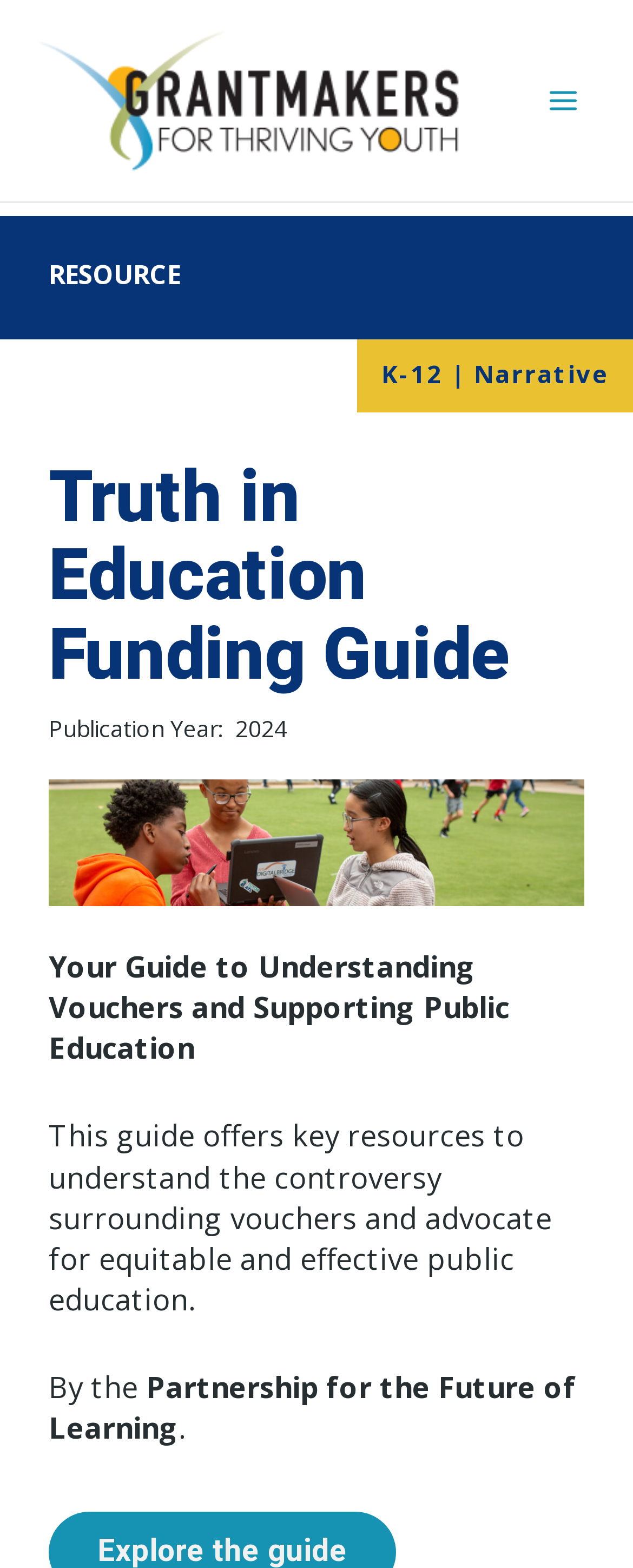Respond to the question below with a single word or phrase:
What is the publication year of the guide?

2024